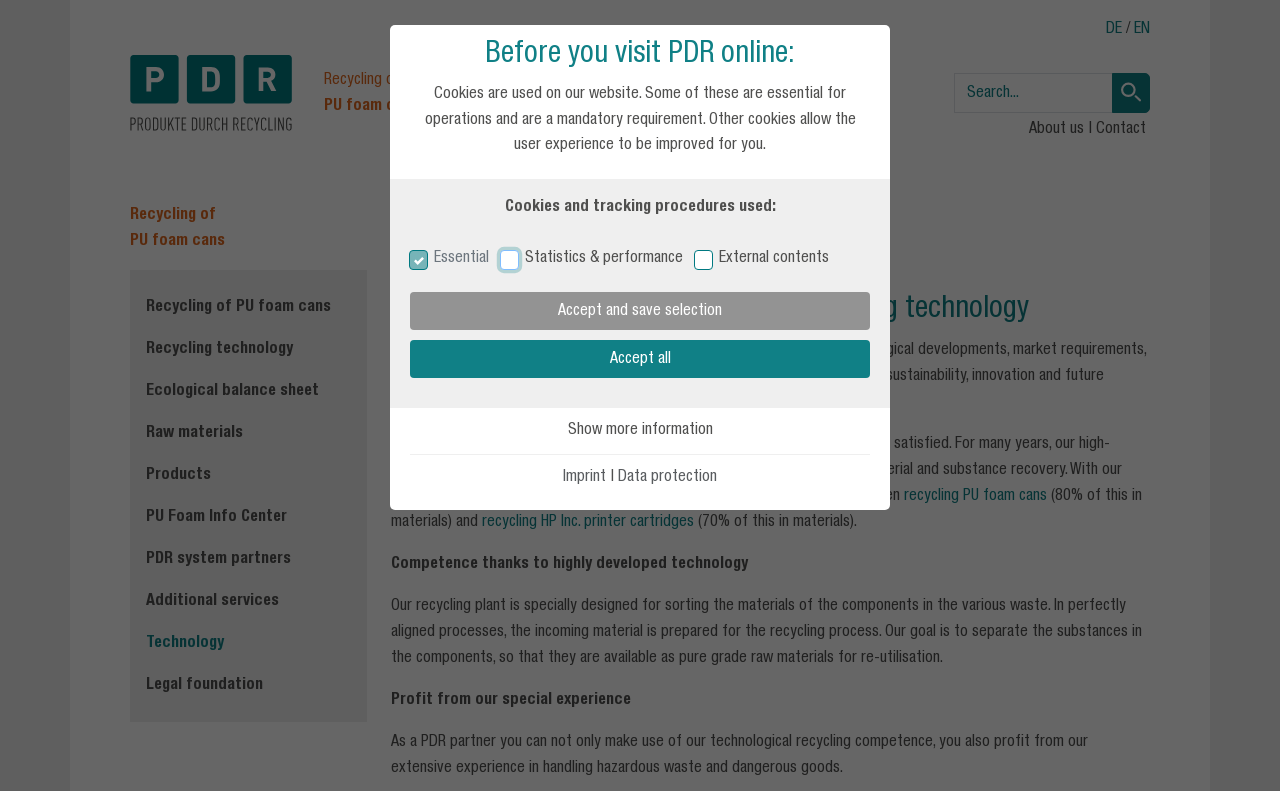Please give a concise answer to this question using a single word or phrase: 
What is the language of the website?

DE or EN